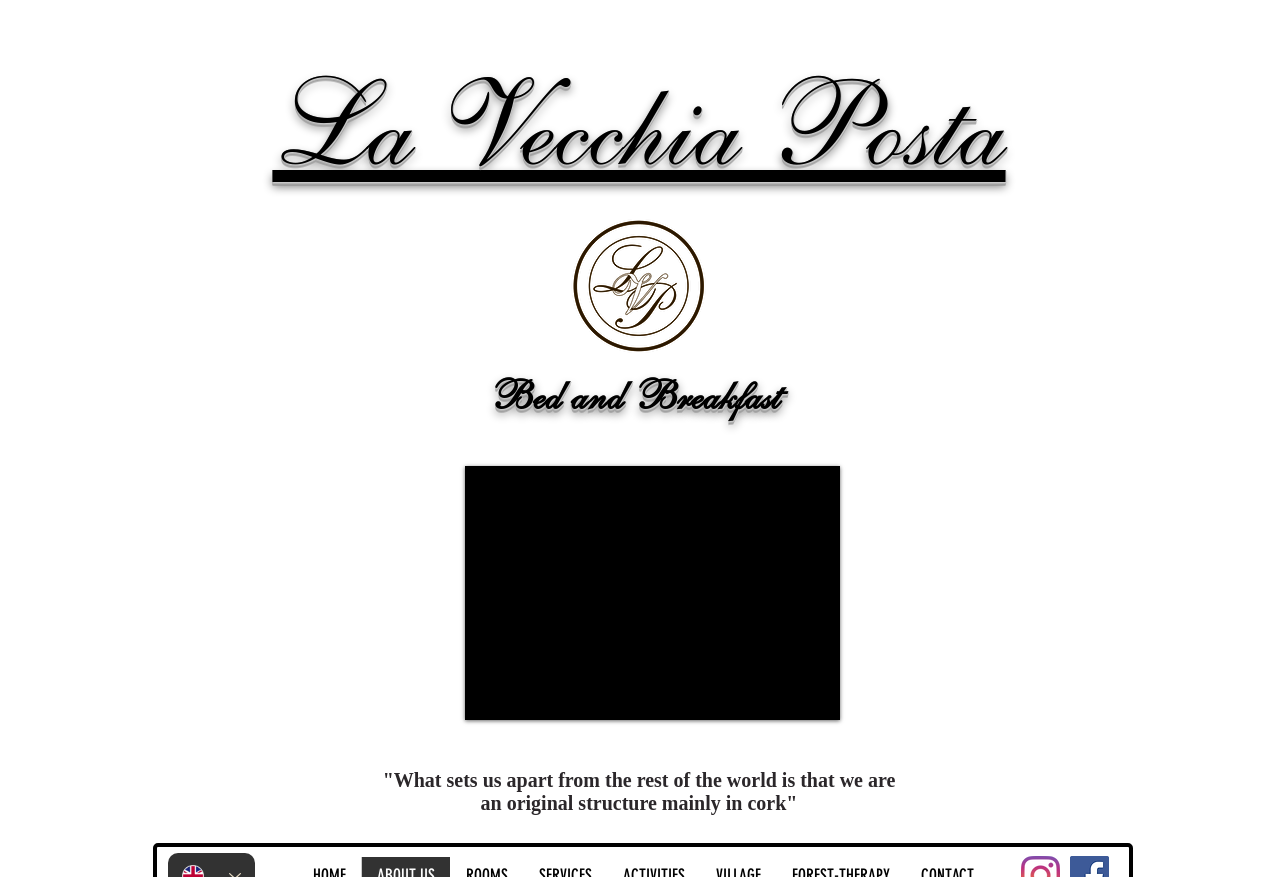Is there an image on the webpage? Please answer the question using a single word or phrase based on the image.

Yes